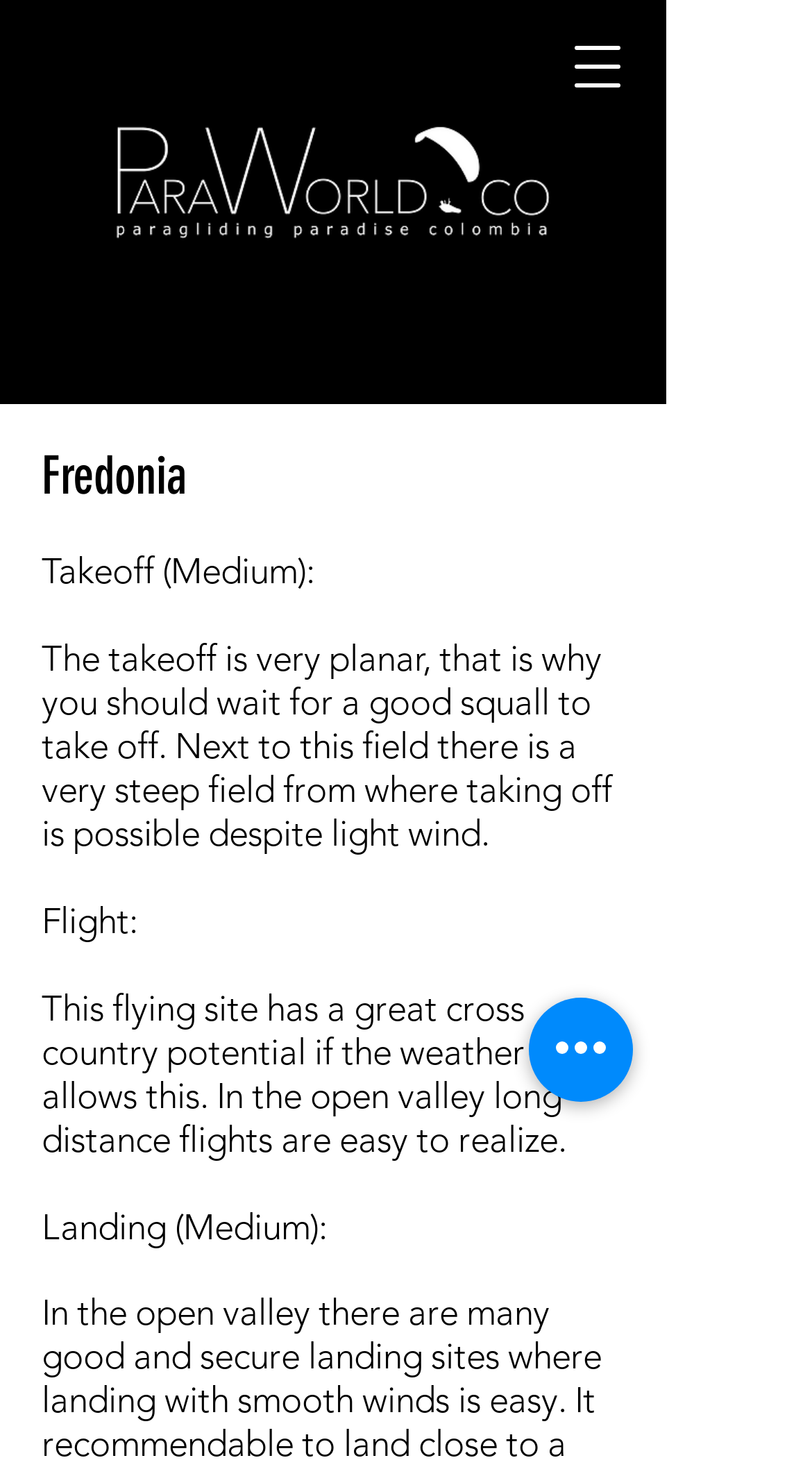What is the potential of the flying site for cross-country flights?
Analyze the screenshot and provide a detailed answer to the question.

The potential of the flying site for cross-country flights can be found in the static text element, which is 'This flying site has a great cross country potential if the weather allows this.'. This element is located in the middle of the webpage, indicating that it is a key feature of the flying site.